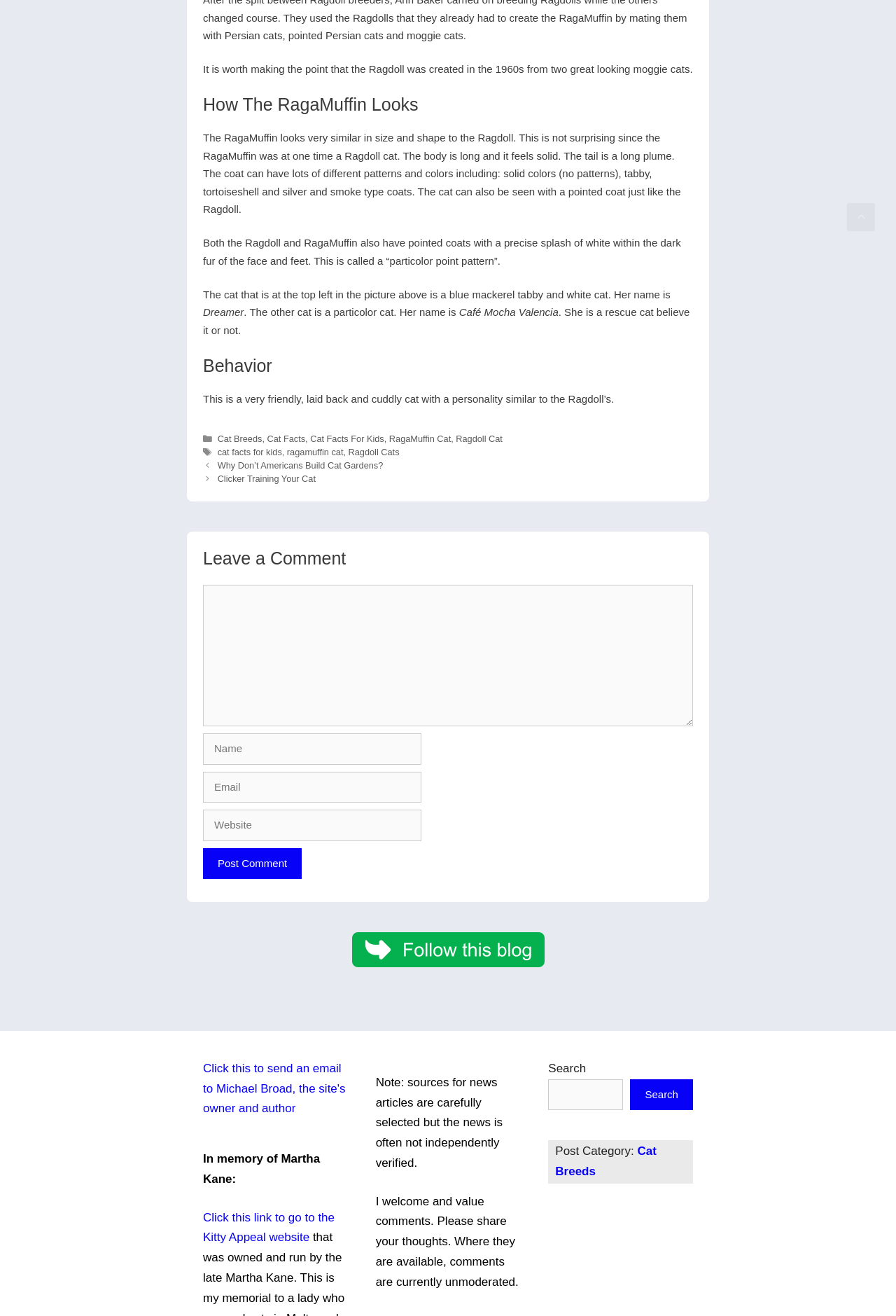Find the bounding box coordinates for the area that should be clicked to accomplish the instruction: "Enter your name".

[0.227, 0.557, 0.47, 0.581]